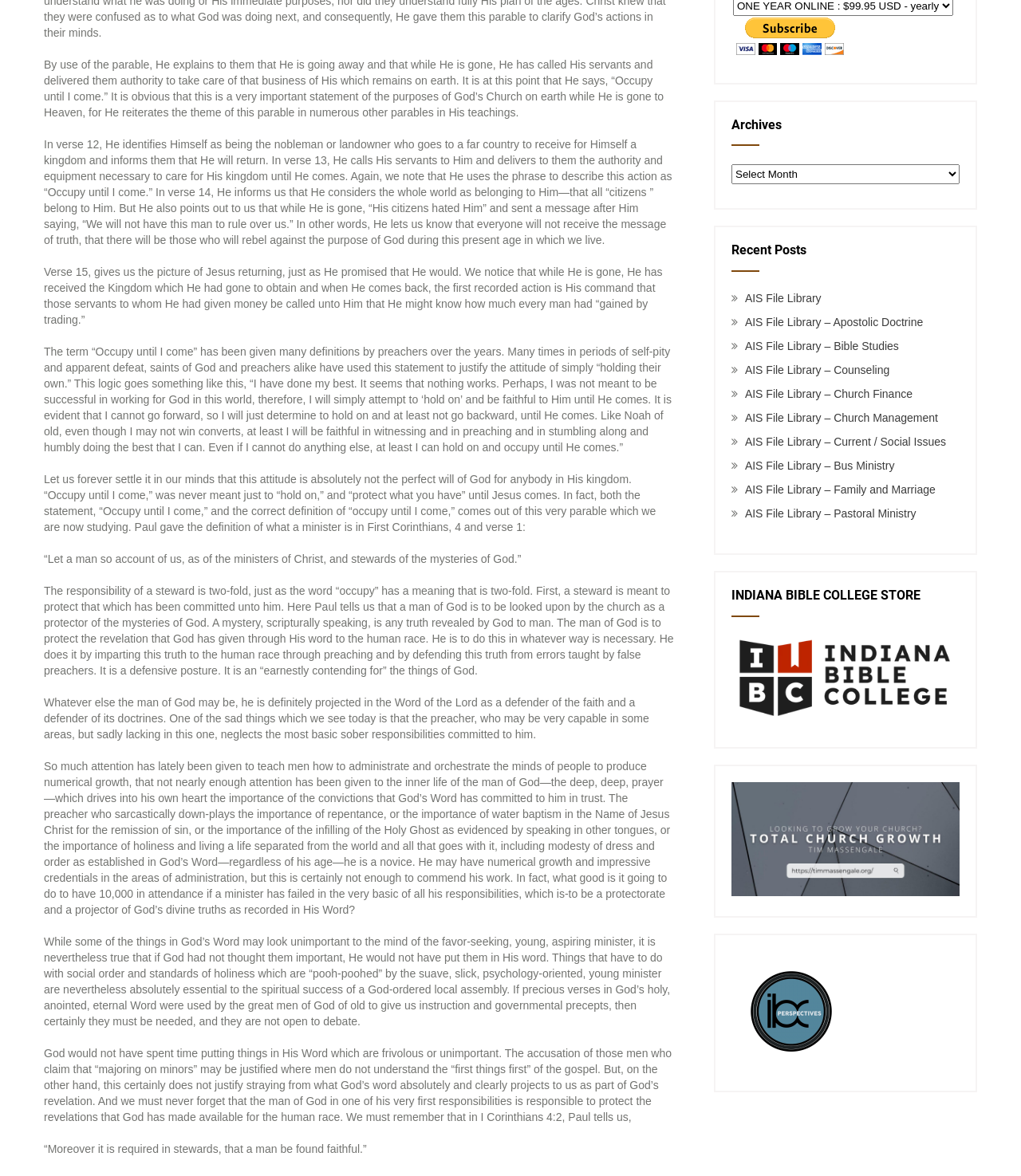Predict the bounding box coordinates for the UI element described as: "AIS File Library – Counseling". The coordinates should be four float numbers between 0 and 1, presented as [left, top, right, bottom].

[0.73, 0.309, 0.871, 0.32]